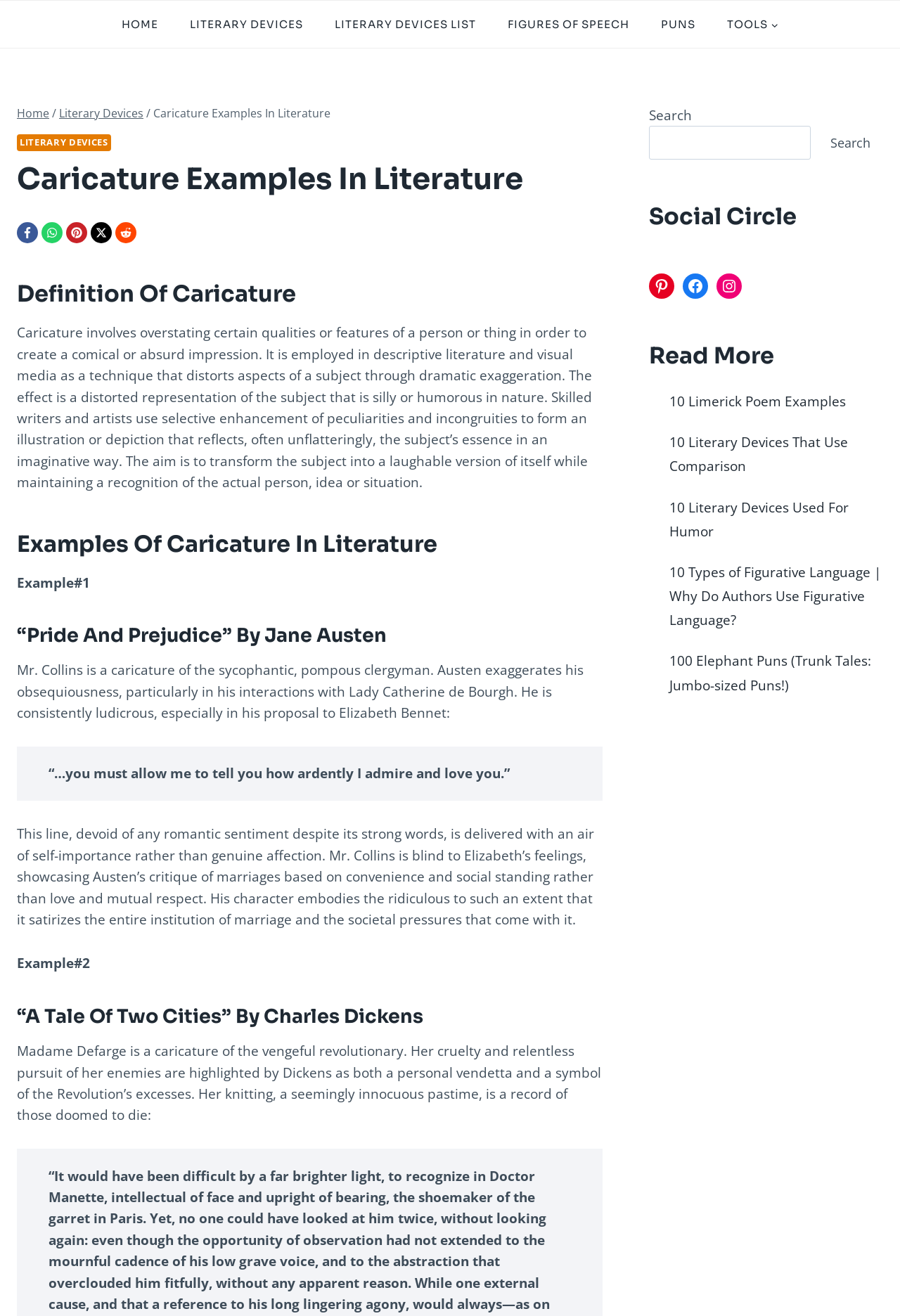What is the purpose of Madame Defarge's knitting in 'A Tale of Two Cities'?
Using the details from the image, give an elaborate explanation to answer the question.

According to the webpage, Madame Defarge's knitting is a record of those doomed to die, highlighting her cruelty and relentless pursuit of her enemies in 'A Tale of Two Cities' by Charles Dickens.